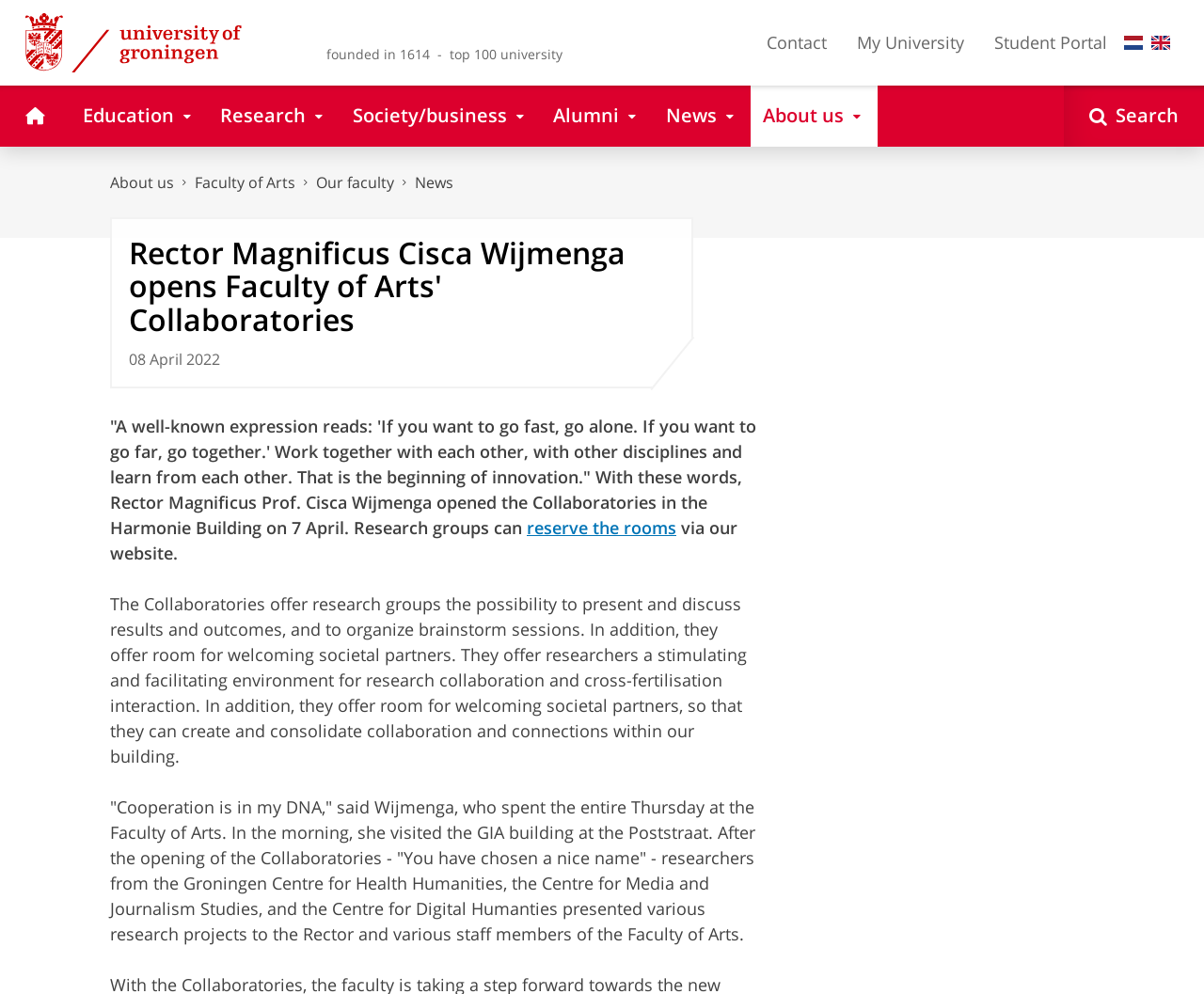Please determine the bounding box of the UI element that matches this description: University of Groningen. The coordinates should be given as (top-left x, top-left y, bottom-right x, bottom-right y), with all values between 0 and 1.

[0.0, 0.0, 0.26, 0.086]